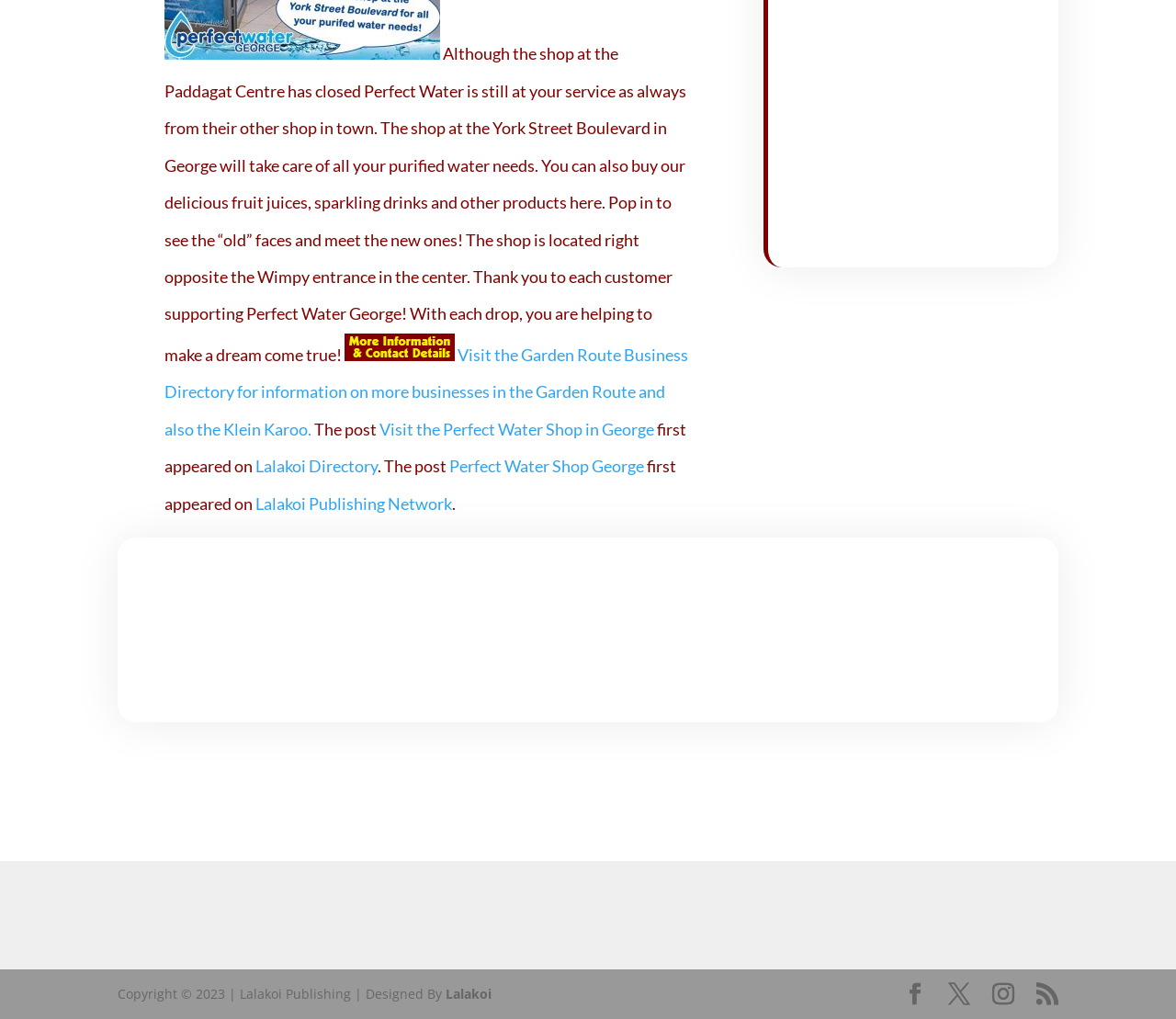Identify the bounding box coordinates of the section to be clicked to complete the task described by the following instruction: "View the image of Perfect Water Shop in George". The coordinates should be four float numbers between 0 and 1, formatted as [left, top, right, bottom].

[0.293, 0.327, 0.387, 0.354]